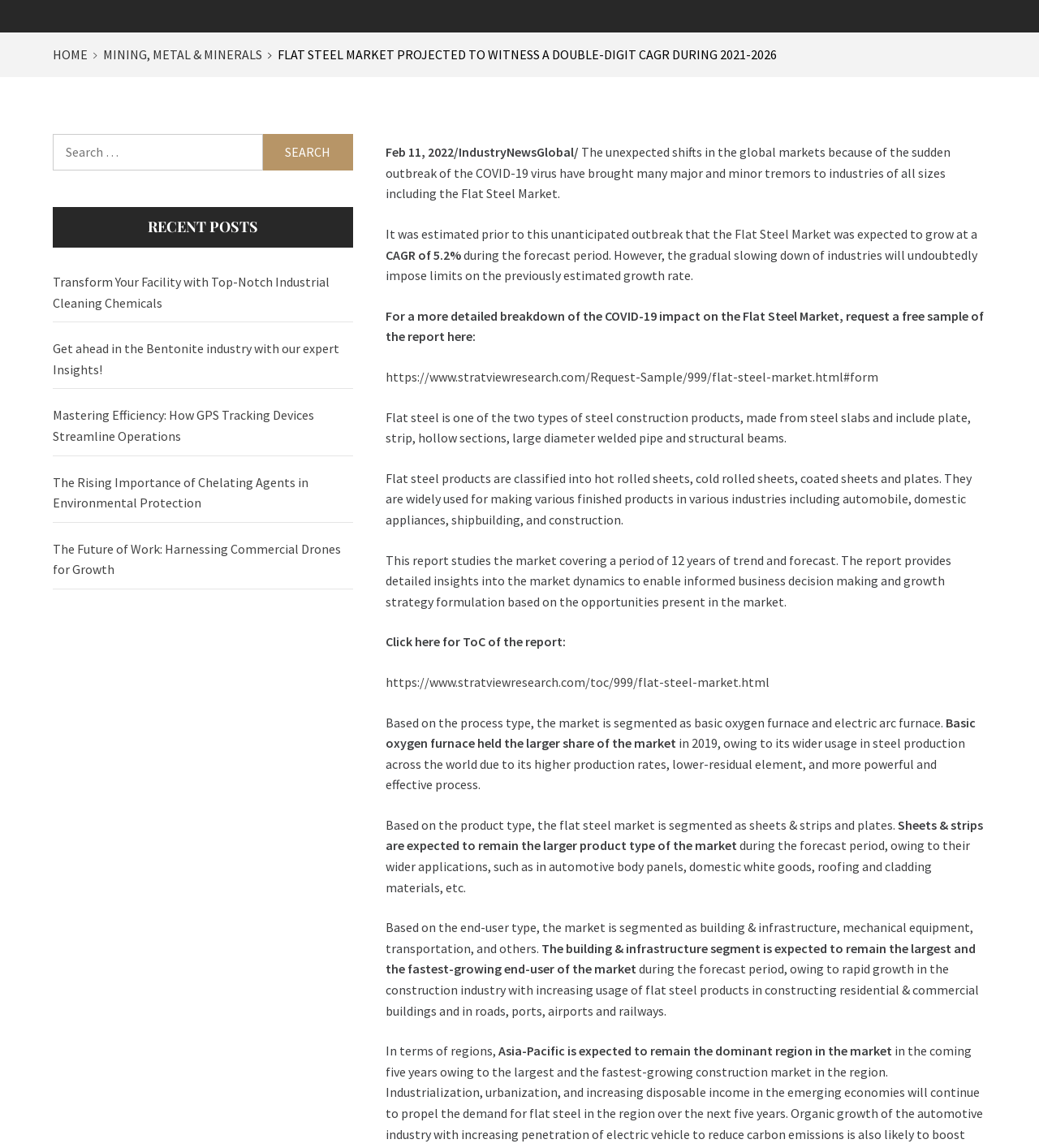Identify the bounding box coordinates of the HTML element based on this description: "parent_node: Search for: value="Search"".

[0.253, 0.117, 0.34, 0.149]